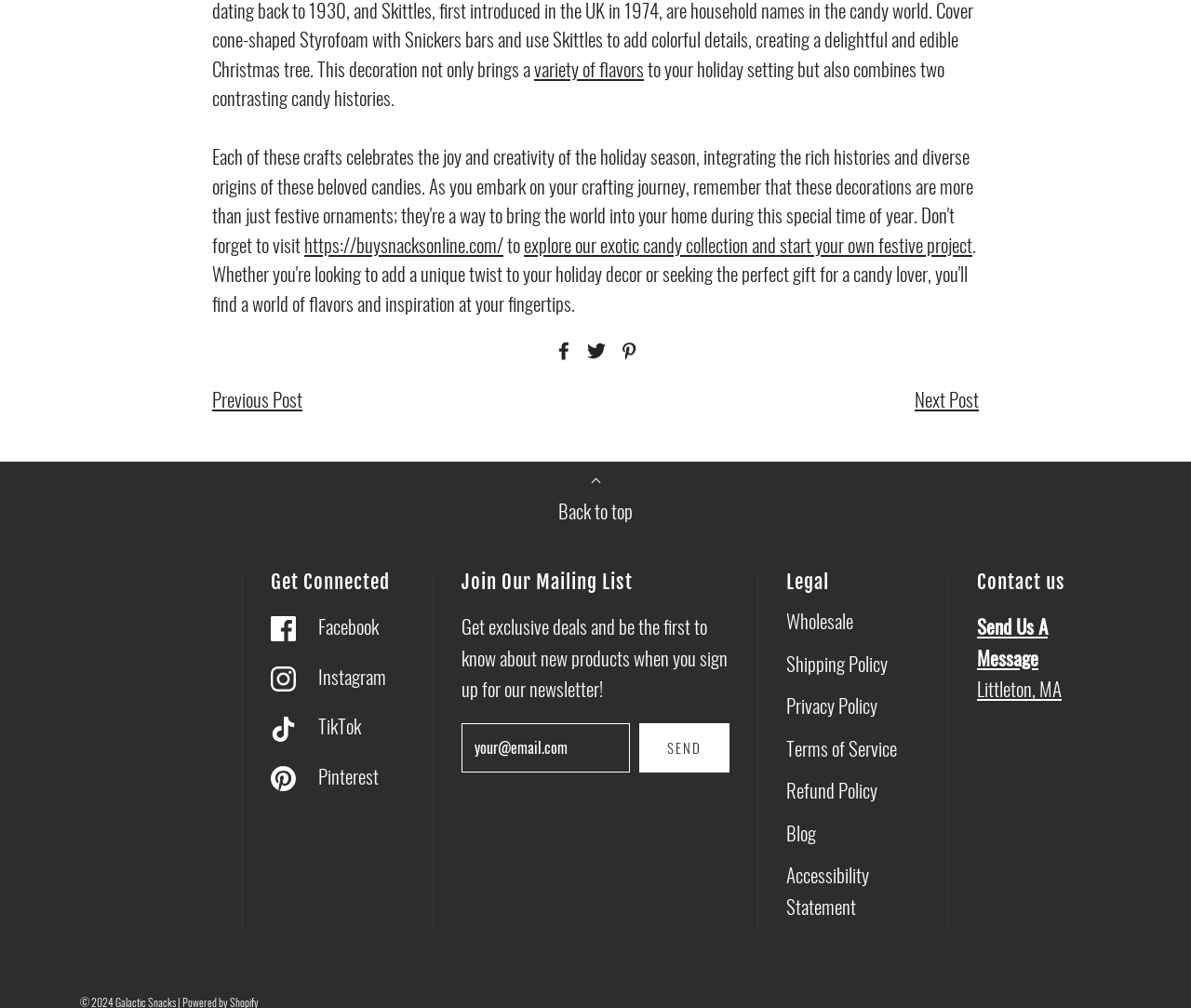What social media platforms can users connect with?
Your answer should be a single word or phrase derived from the screenshot.

Facebook, Instagram, TikTok, Pinterest